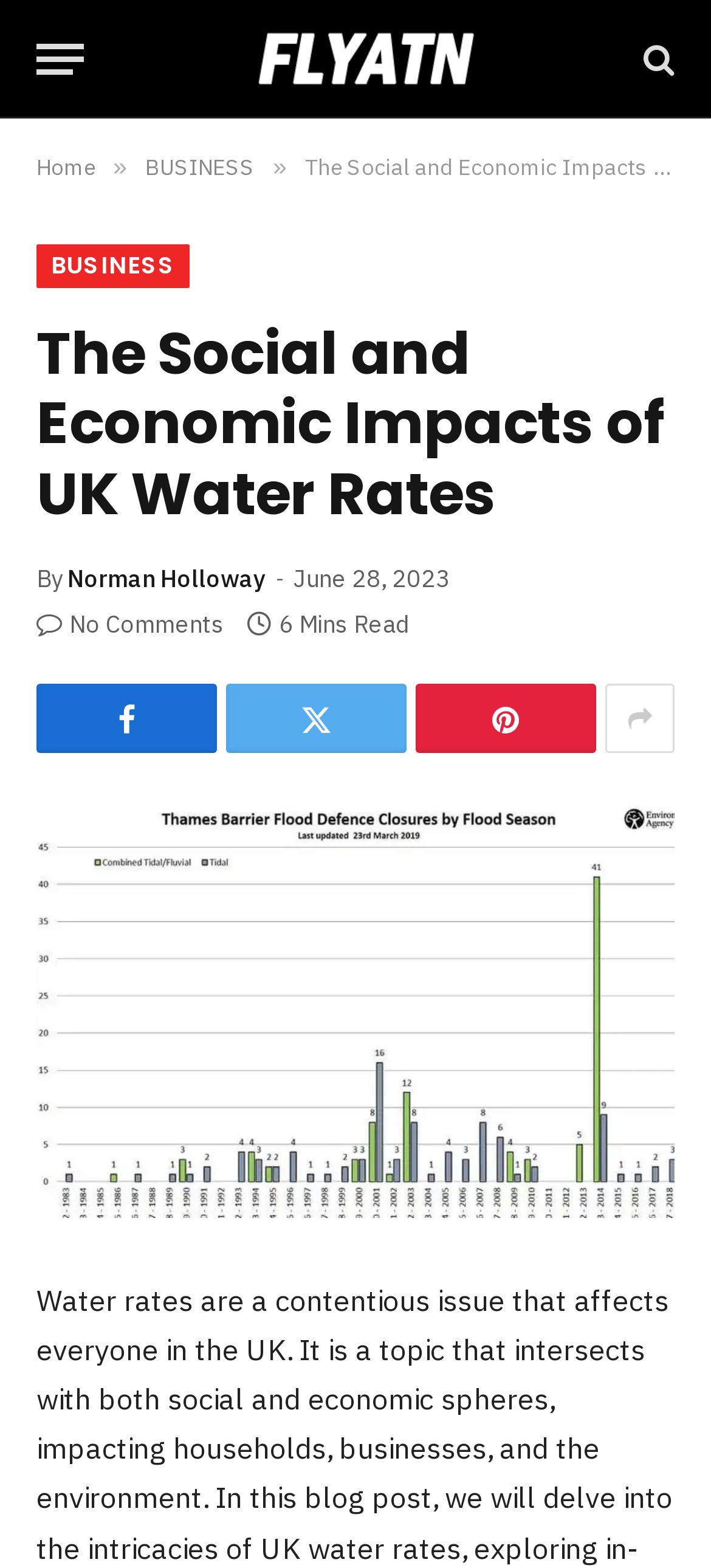Consider the image and give a detailed and elaborate answer to the question: 
What is the publication date of the article?

I found the publication date by looking at the text next to the clock icon, which is located below the author's name.